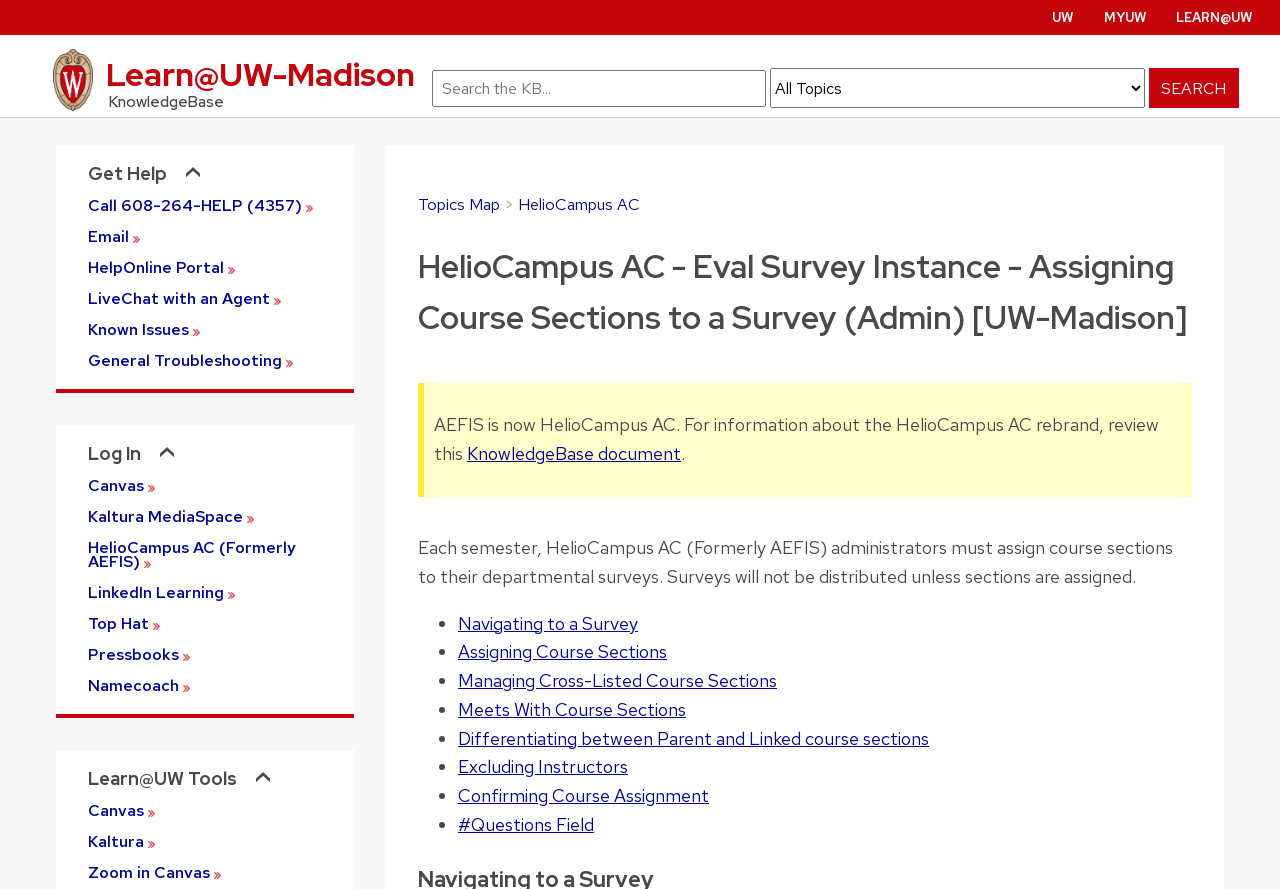Please respond to the question using a single word or phrase:
What is the name of the tool that was formerly known as AEFIS?

HelioCampus AC